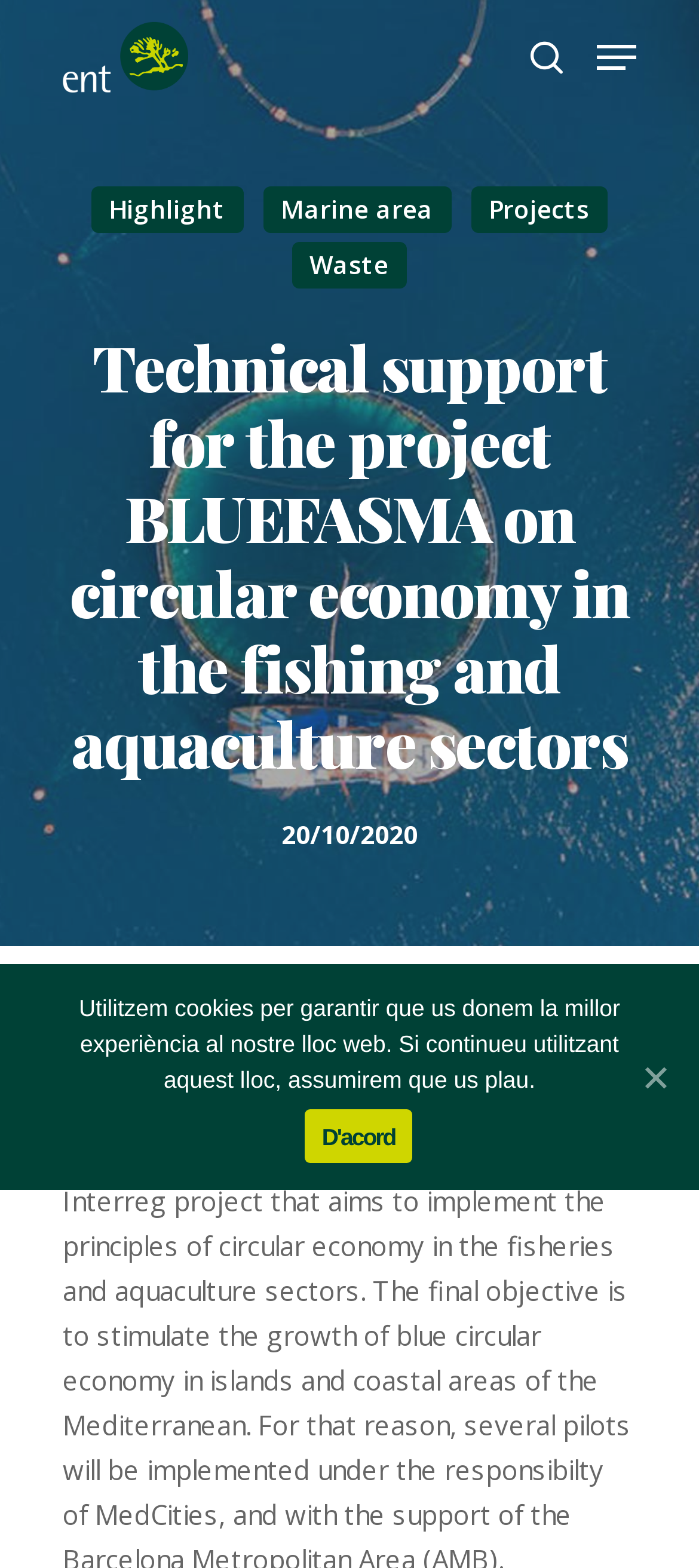Please provide the main heading of the webpage content.

Technical support for the project BLUEFASMA on circular economy in the fishing and aquaculture sectors